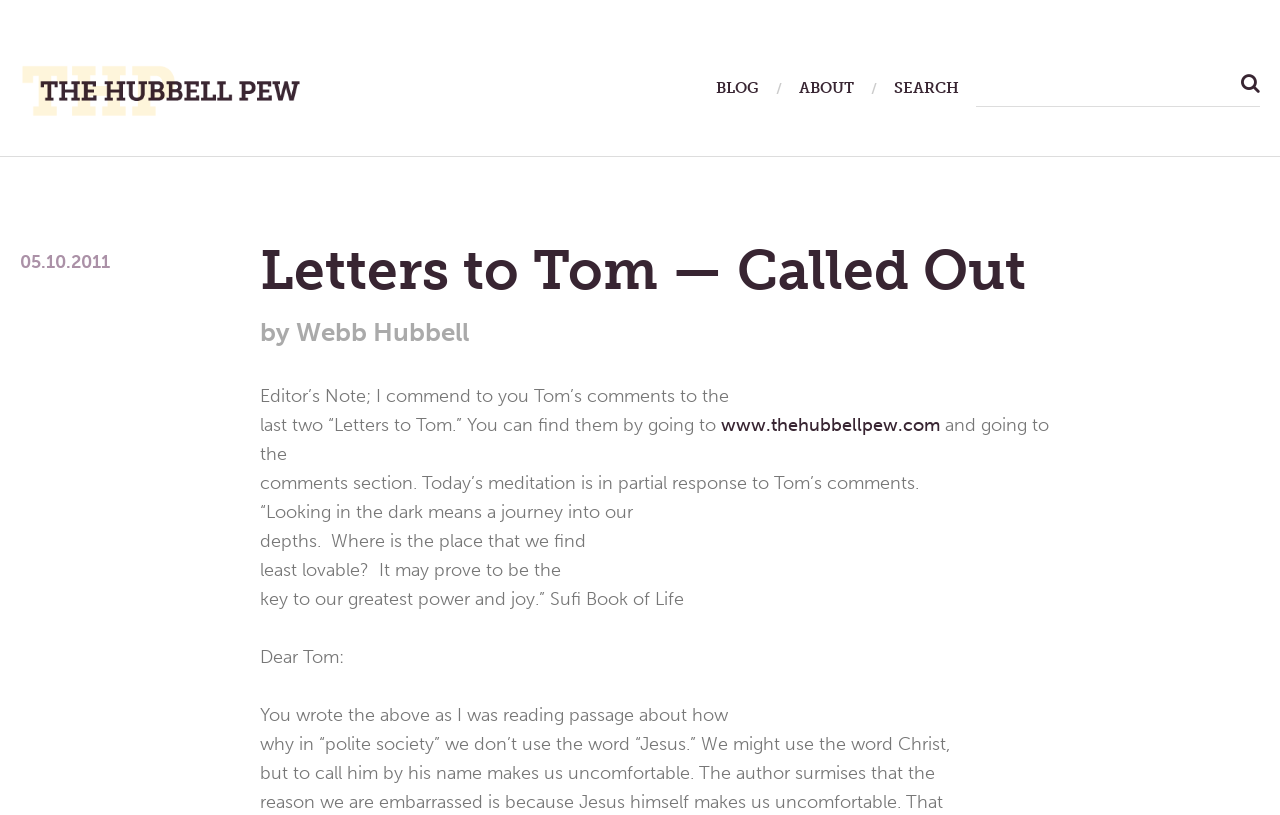Find the bounding box coordinates for the UI element that matches this description: "About".

[0.624, 0.098, 0.667, 0.119]